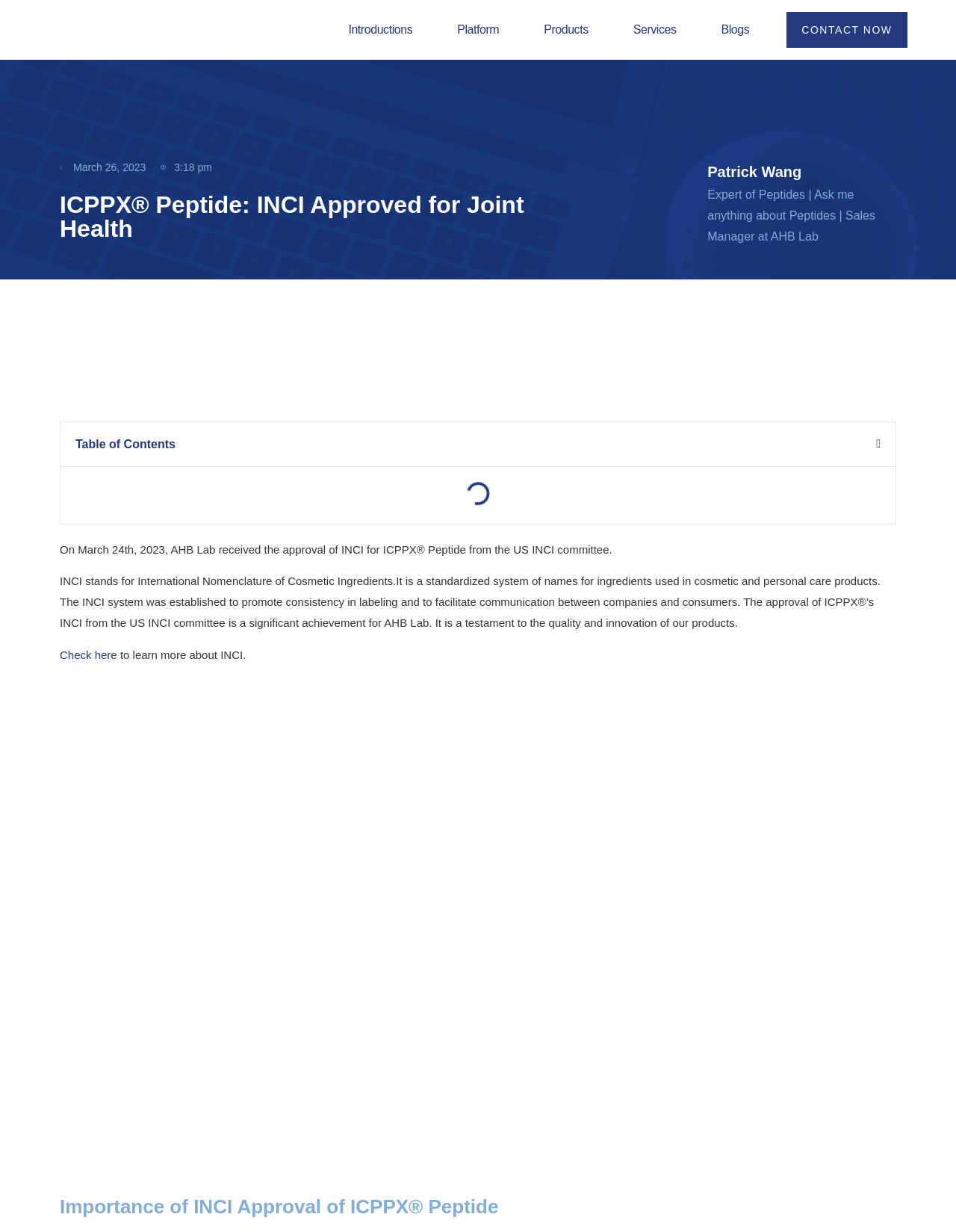What is the name of the company logo?
Use the information from the screenshot to give a comprehensive response to the question.

The company logo is located at the top left corner of the webpage, and it is an image with the text 'Company Logo of AHB Lab'.